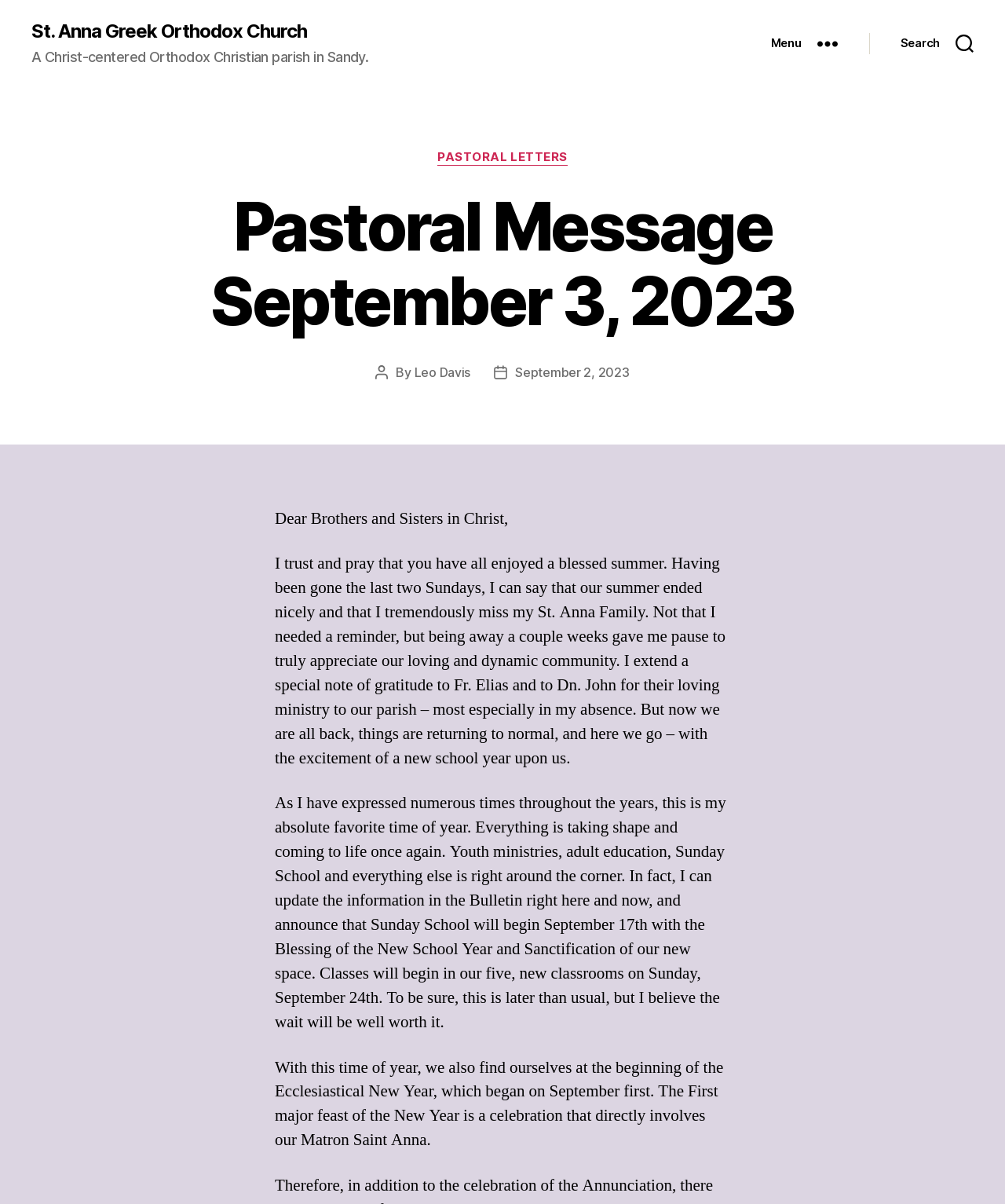Using the provided description Menu, find the bounding box coordinates for the UI element. Provide the coordinates in (top-left x, top-left y, bottom-right x, bottom-right y) format, ensuring all values are between 0 and 1.

[0.736, 0.022, 0.865, 0.051]